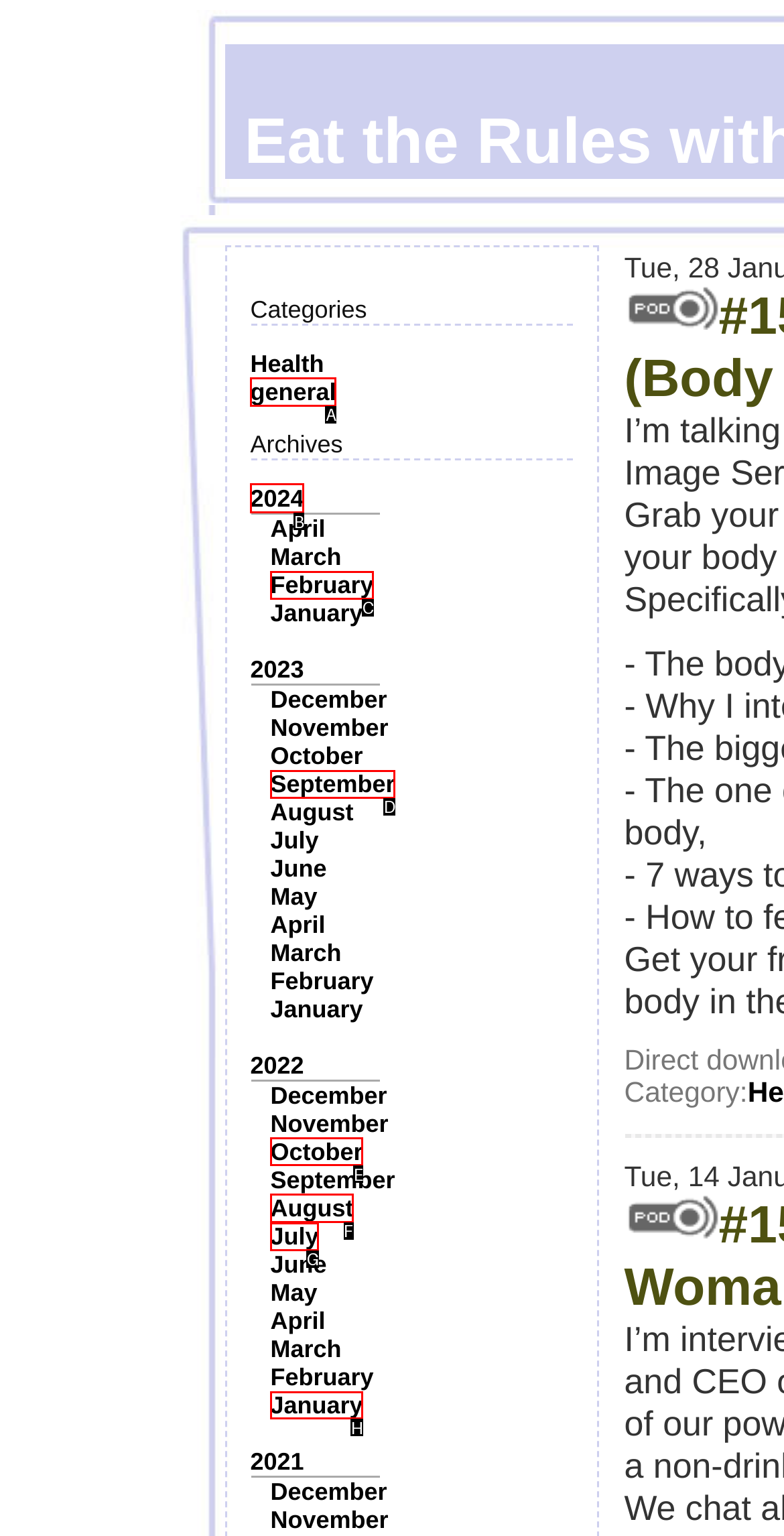Determine the right option to click to perform this task: View archives for 2024
Answer with the correct letter from the given choices directly.

B